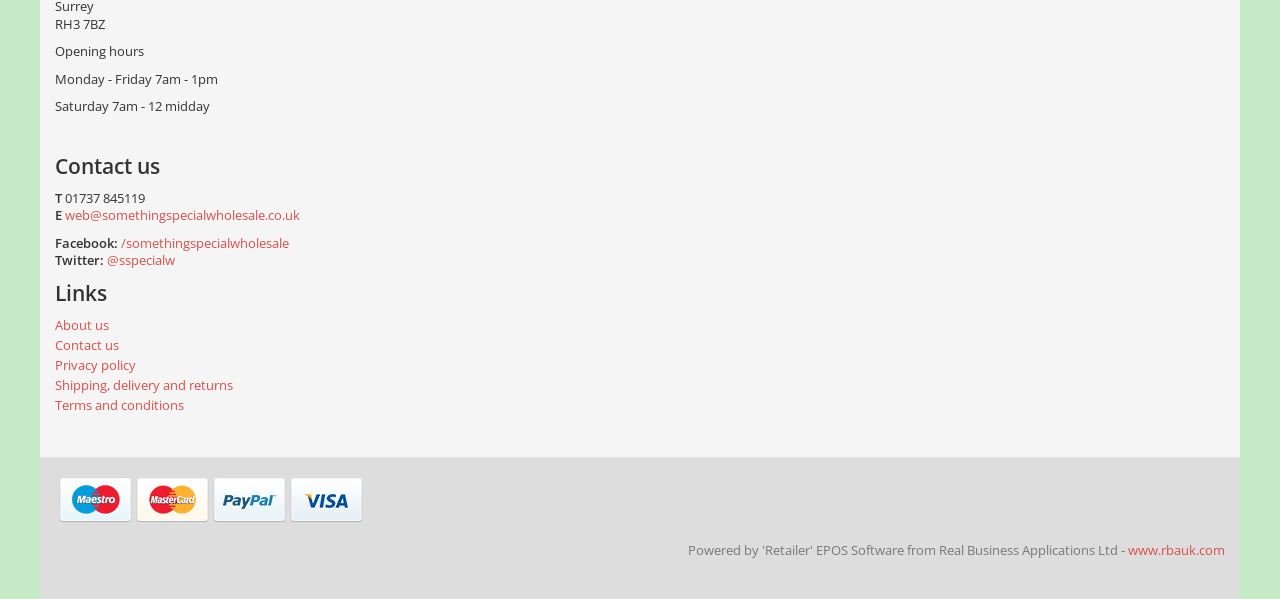Can you identify the bounding box coordinates of the clickable region needed to carry out this instruction: 'Send an email to the provided address'? The coordinates should be four float numbers within the range of 0 to 1, stated as [left, top, right, bottom].

[0.051, 0.346, 0.234, 0.374]